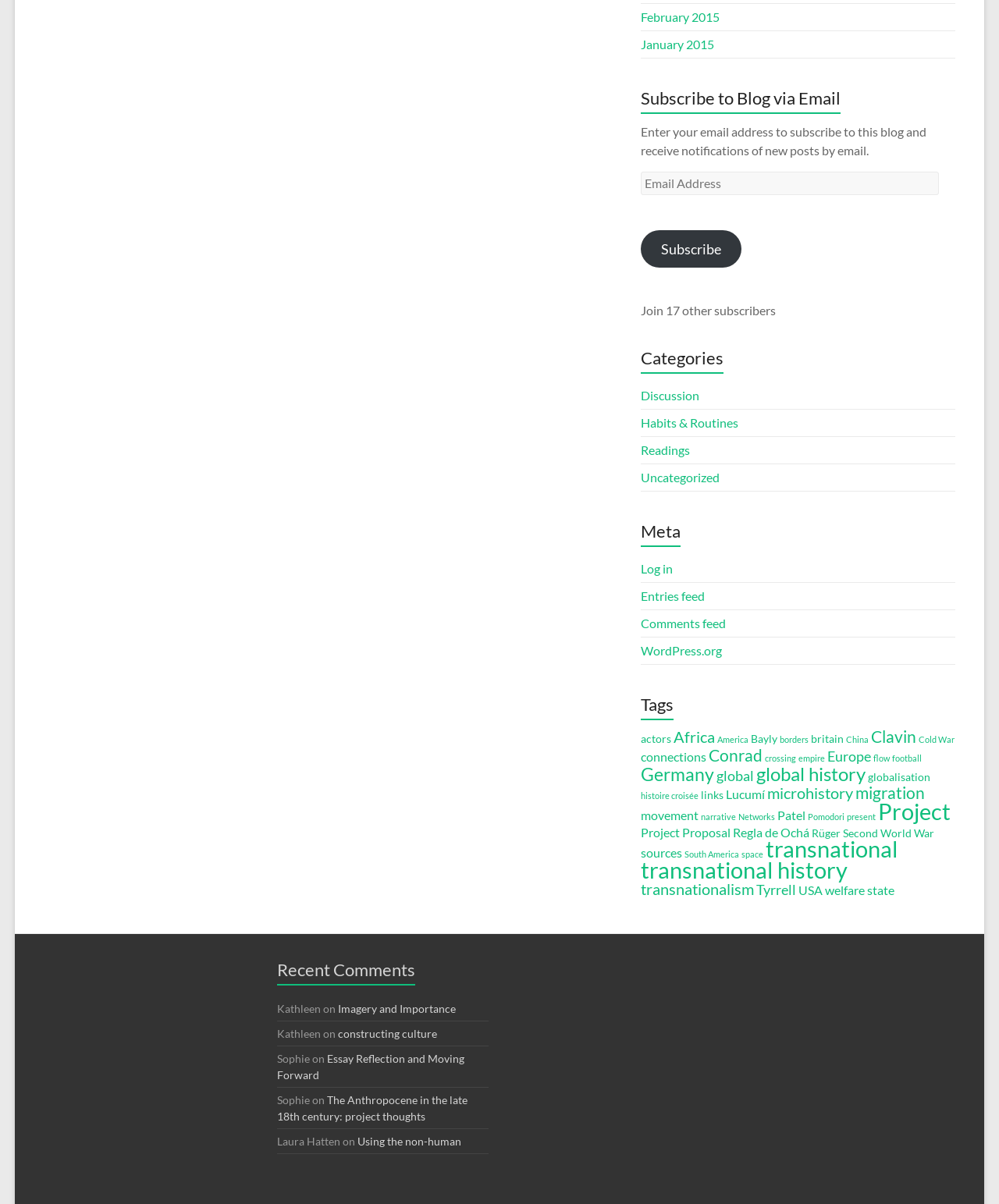What is the purpose of the 'Subscribe' button?
Answer with a single word or phrase by referring to the visual content.

Subscribe to blog